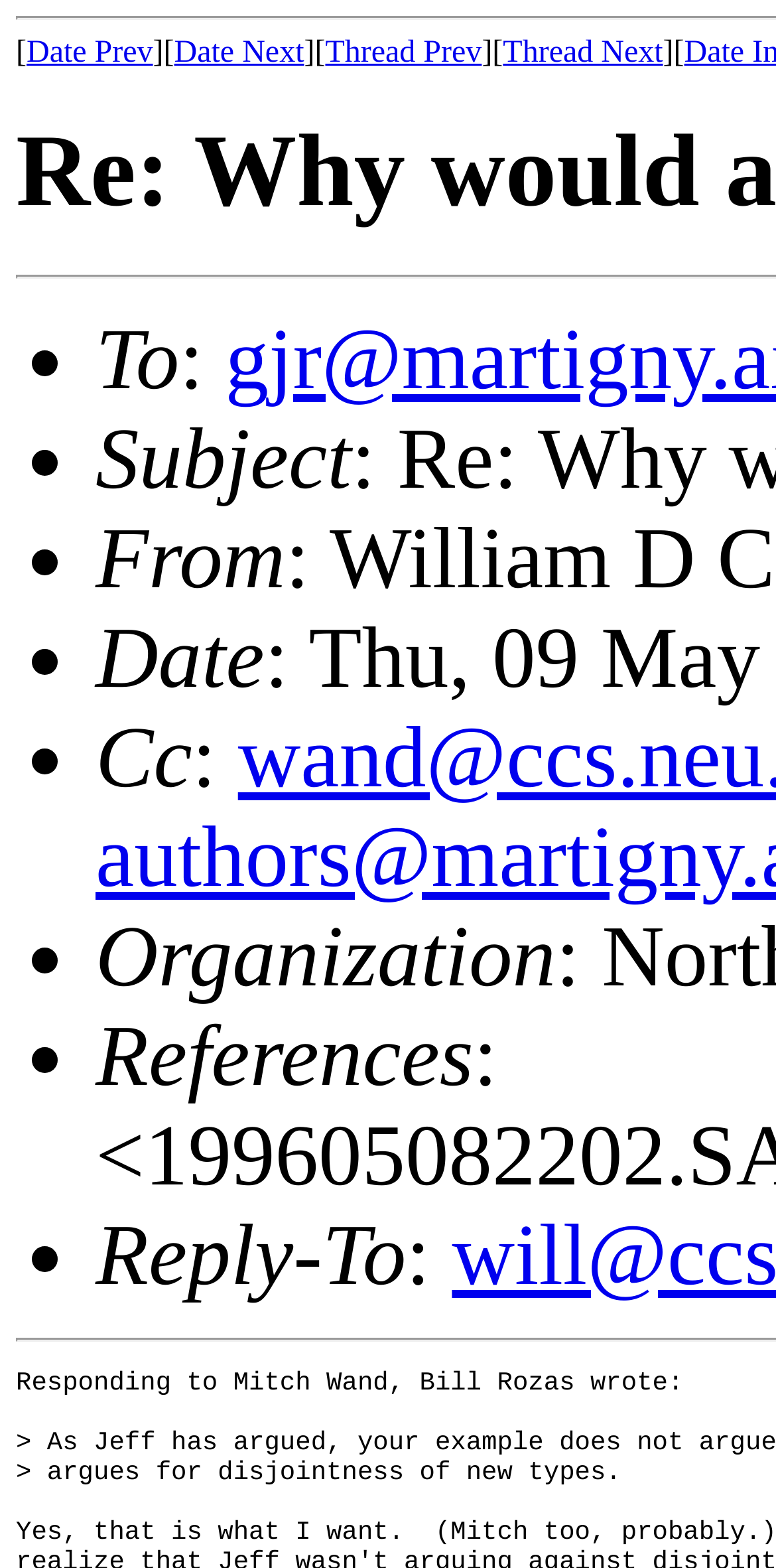Summarize the webpage in an elaborate manner.

This webpage appears to be an email thread discussion. At the top, there are navigation links: "Date Prev" and "Date Next" on the left, and "Thread Prev" and "Thread Next" on the right. These links are positioned horizontally, with the "Date" links taking up about a quarter of the width and the "Thread" links taking up about half of the width.

Below the navigation links, there is a list of email metadata, presented in a bullet-point format. Each bullet point is accompanied by a label, such as "To", "Subject", "From", "Date", "Cc", "Organization", "References", and "Reply-To". These labels are positioned on the left, with the corresponding metadata on the right. The list takes up most of the vertical space on the page.

The overall layout is dense, with multiple elements packed closely together. The text is concise and to the point, suggesting that the webpage is focused on providing quick access to email thread information.